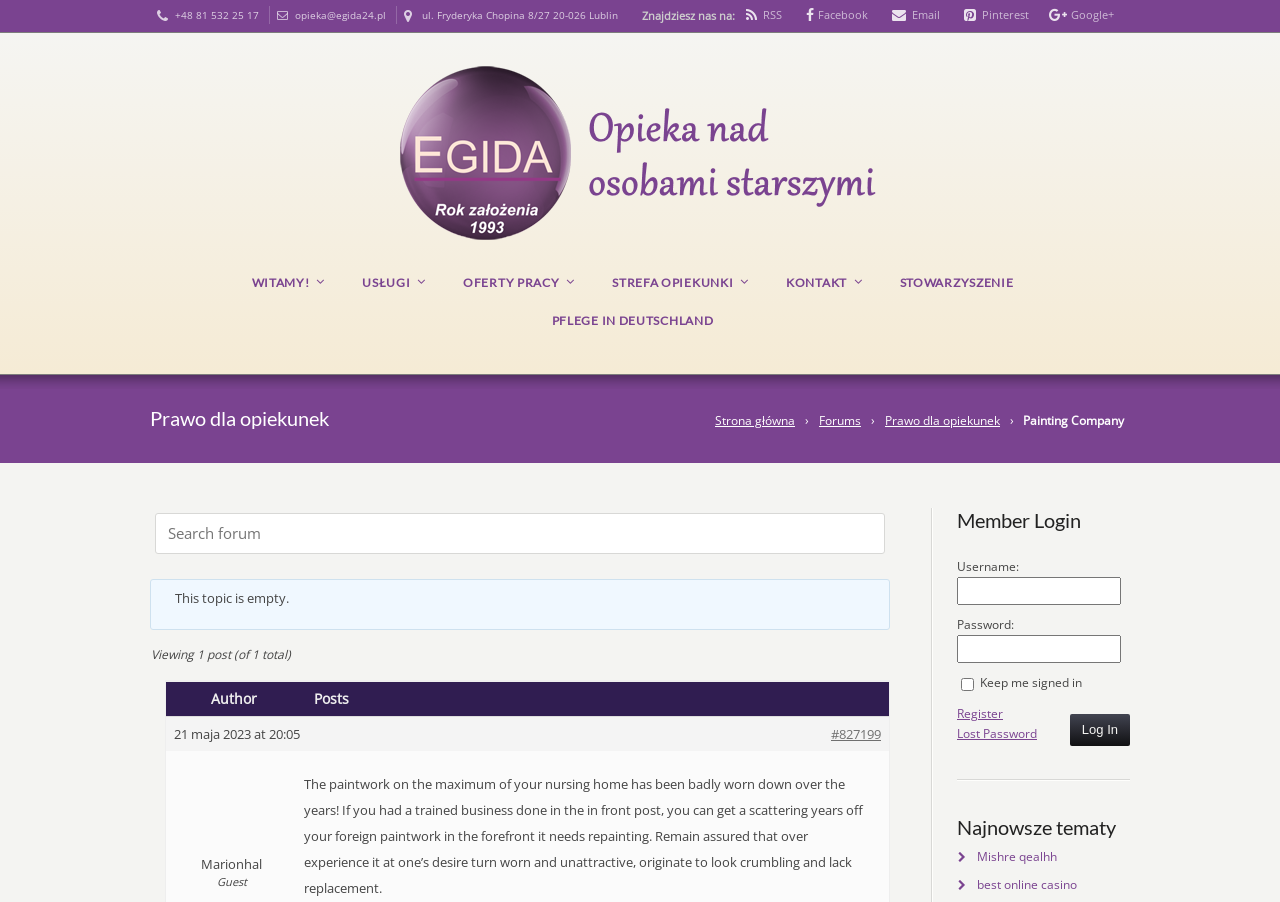Locate the bounding box coordinates of the clickable region necessary to complete the following instruction: "Log in to the member area". Provide the coordinates in the format of four float numbers between 0 and 1, i.e., [left, top, right, bottom].

[0.836, 0.791, 0.883, 0.827]